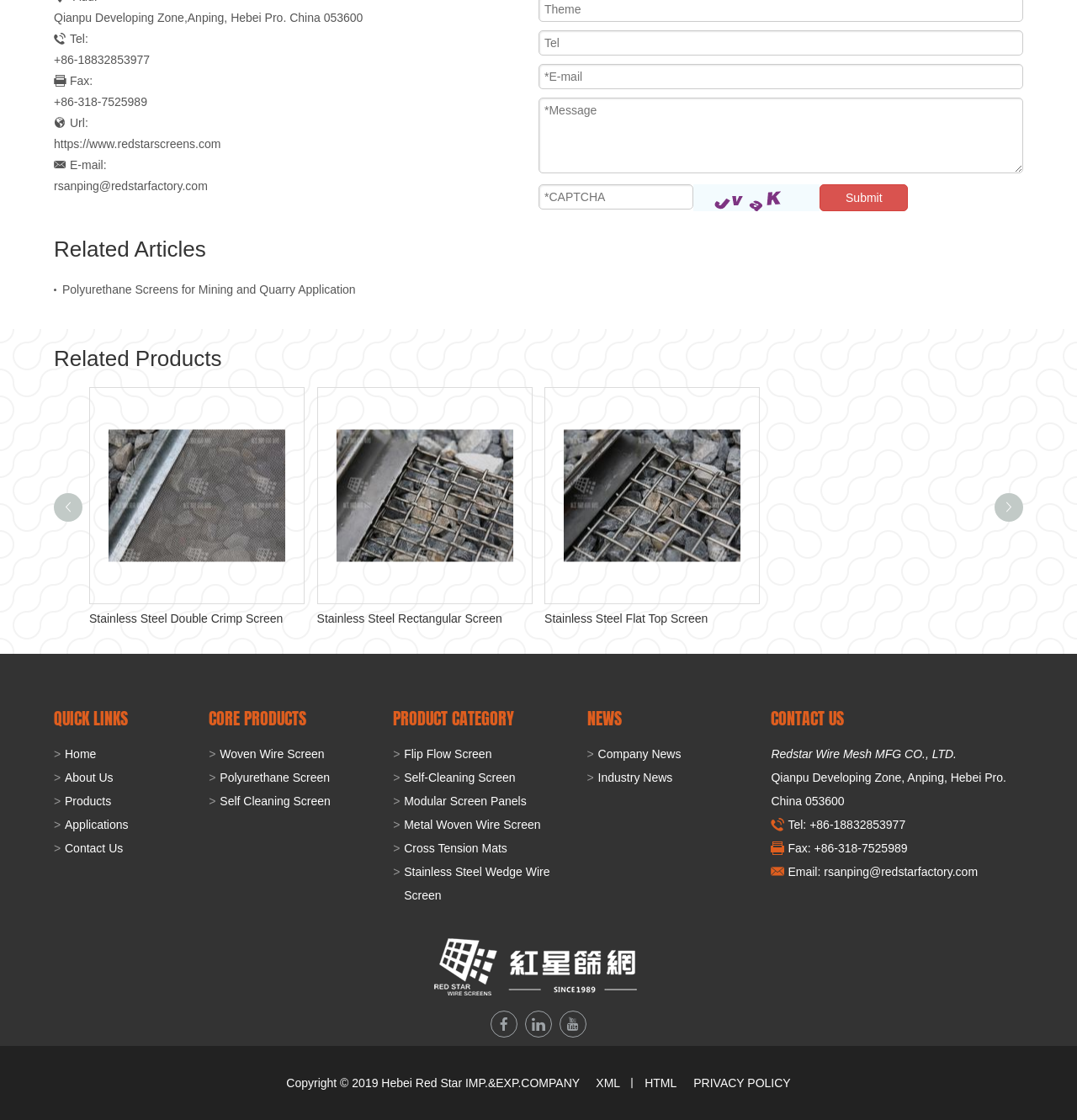Locate the bounding box of the user interface element based on this description: "Stainless Steel Rectangular Screen".

[0.485, 0.543, 0.685, 0.561]